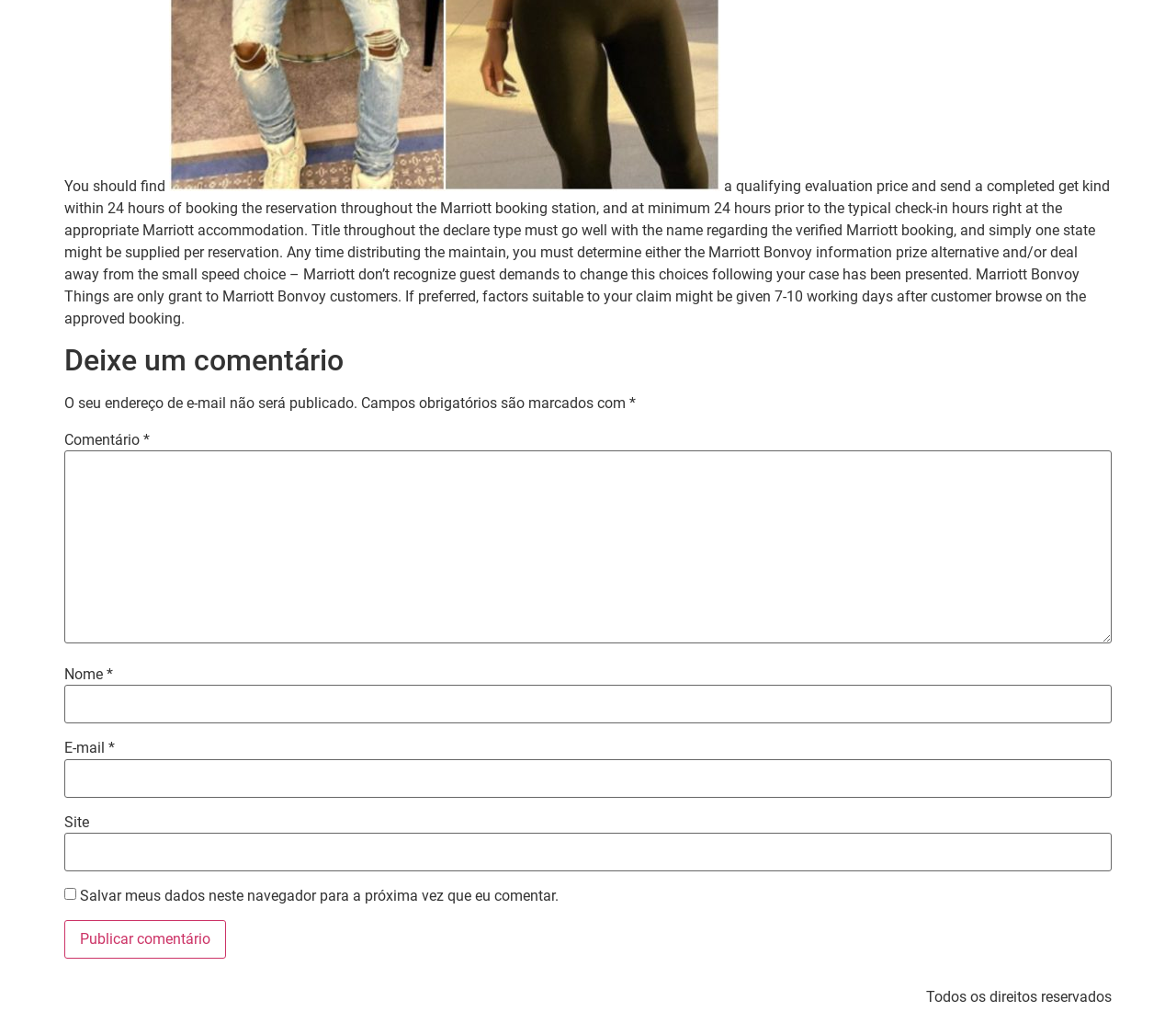What is the copyright notice at the bottom of the page?
Refer to the image and answer the question using a single word or phrase.

All rights reserved